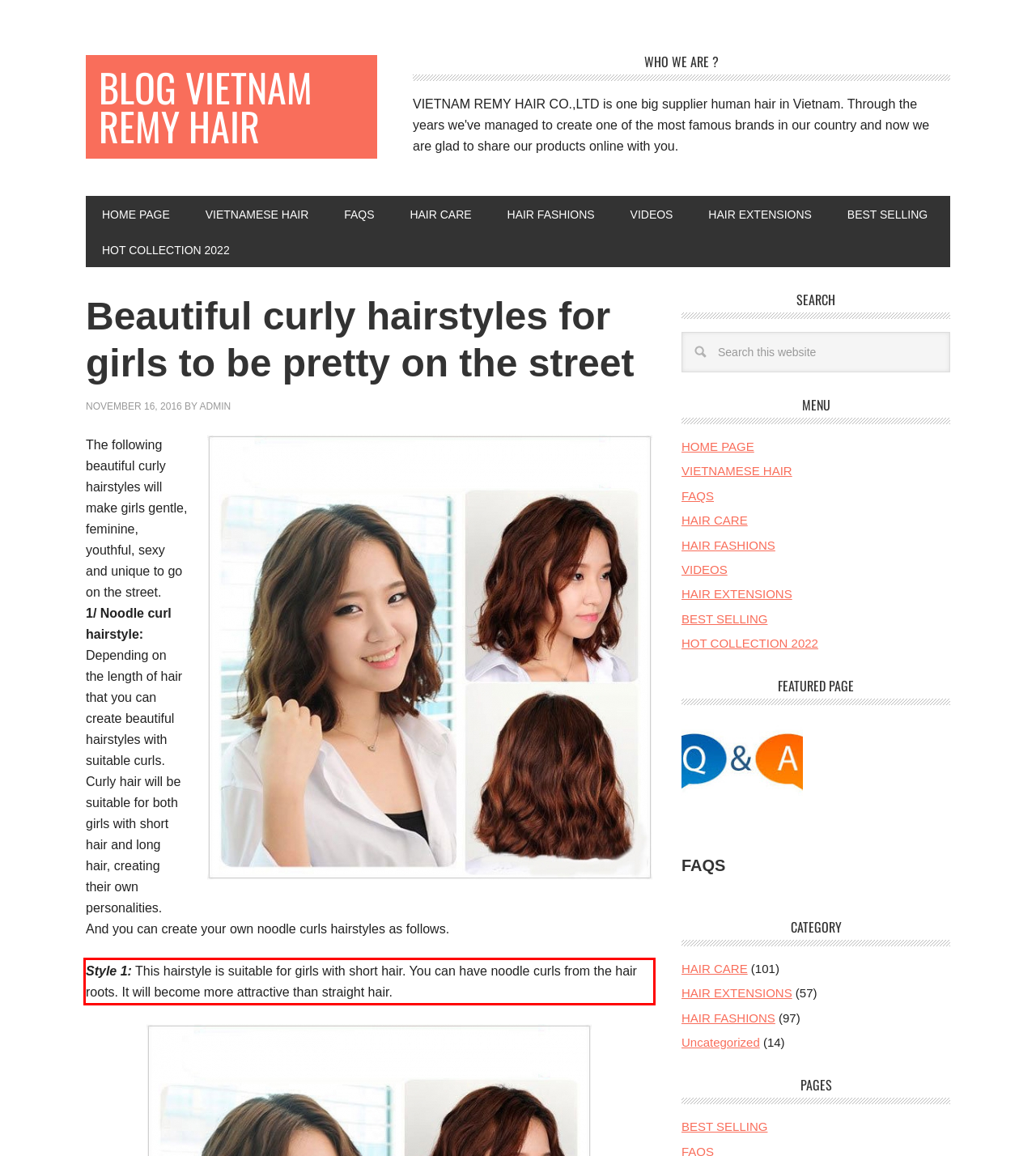Please take the screenshot of the webpage, find the red bounding box, and generate the text content that is within this red bounding box.

Style 1: This hairstyle is suitable for girls with short hair. You can have noodle curls from the hair roots. It will become more attractive than straight hair.